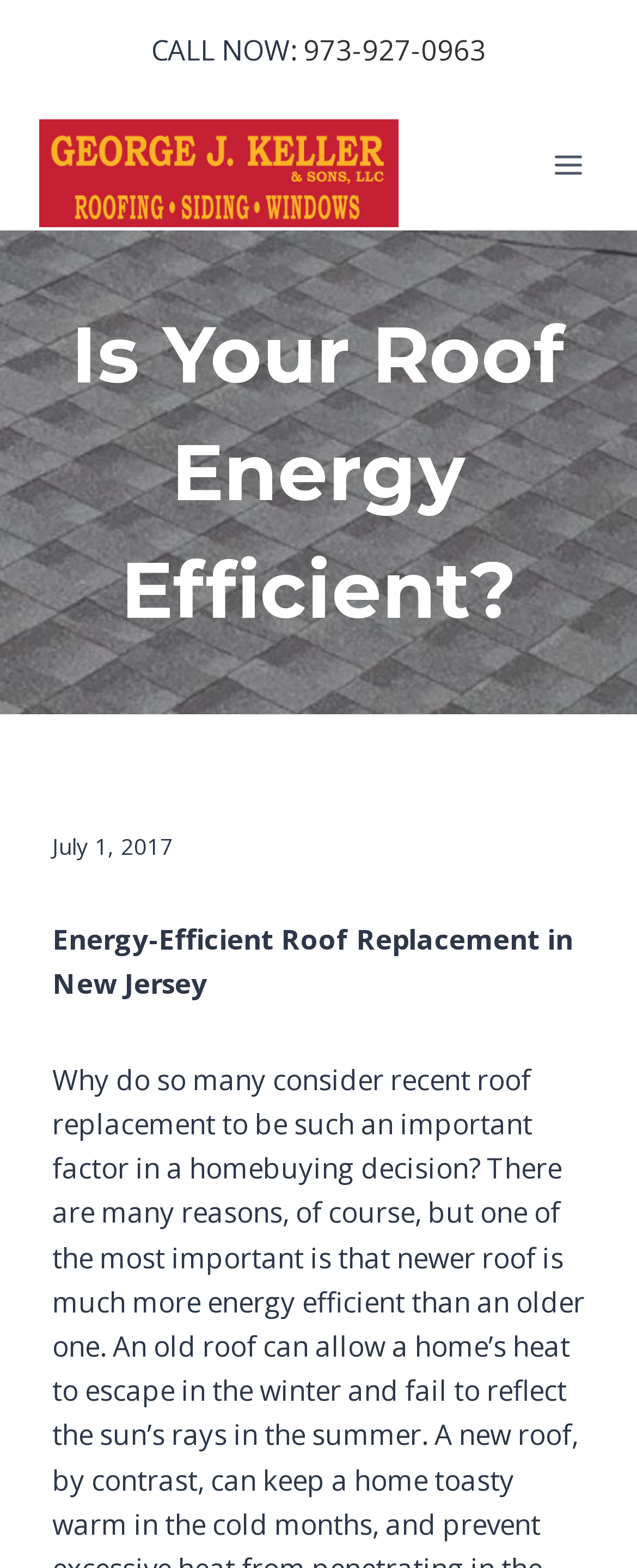What is the phone number to call for energy-efficient roof replacement?
From the details in the image, provide a complete and detailed answer to the question.

I found the phone number by looking at the link element with the text '973-927-0963' which is located next to the 'CALL NOW:' static text.